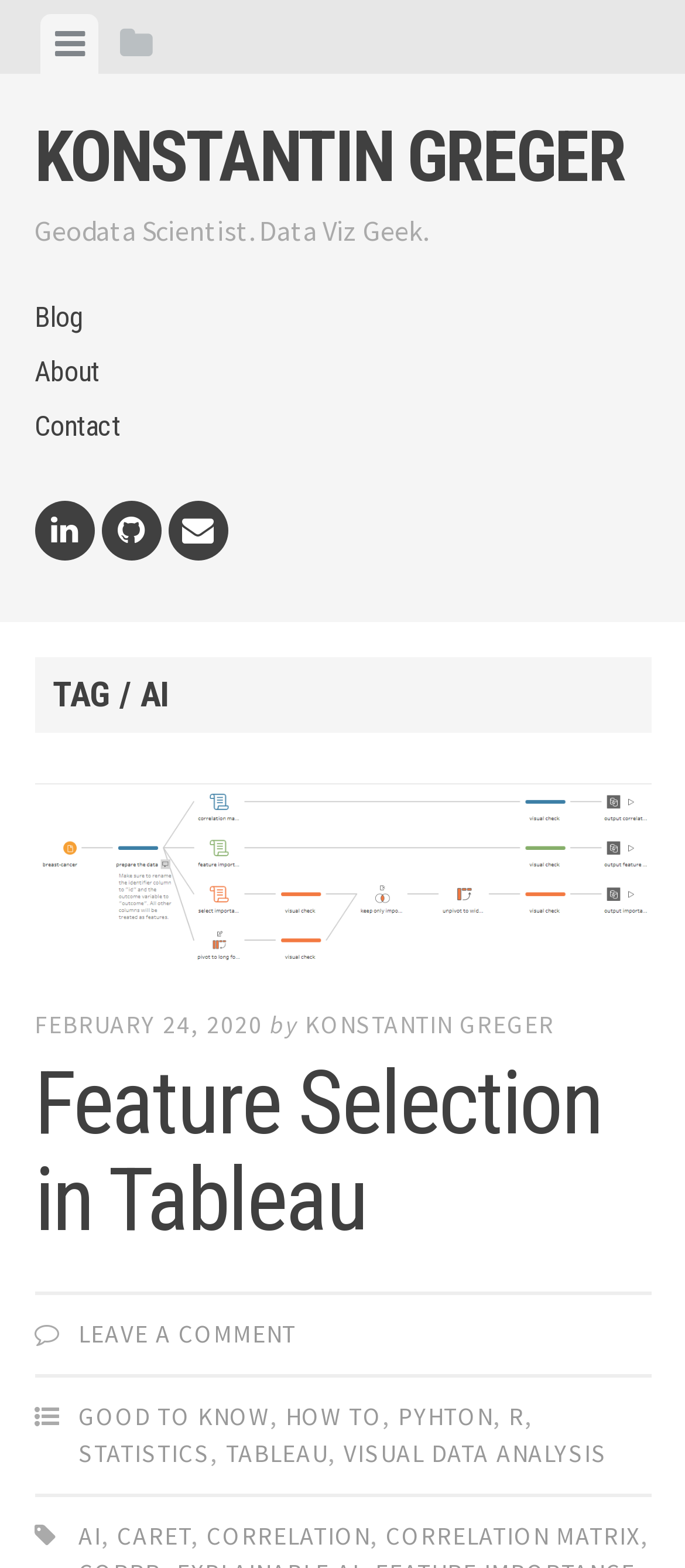Given the description Good to Know, predict the bounding box coordinates of the UI element. Ensure the coordinates are in the format (top-left x, top-left y, bottom-right x, bottom-right y) and all values are between 0 and 1.

[0.114, 0.893, 0.394, 0.913]